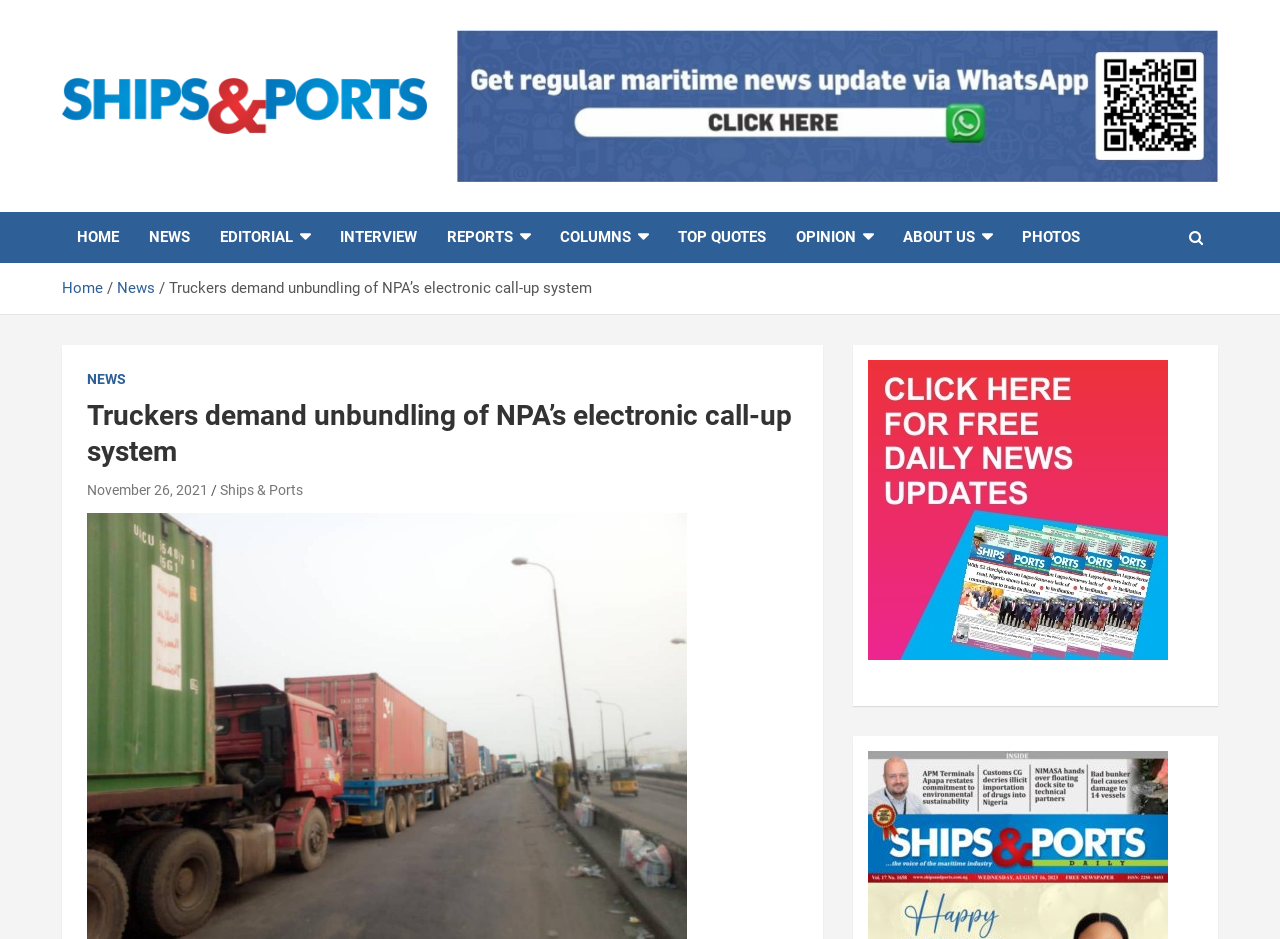Kindly determine the bounding box coordinates of the area that needs to be clicked to fulfill this instruction: "Click on the 'HOME' link".

[0.048, 0.226, 0.105, 0.28]